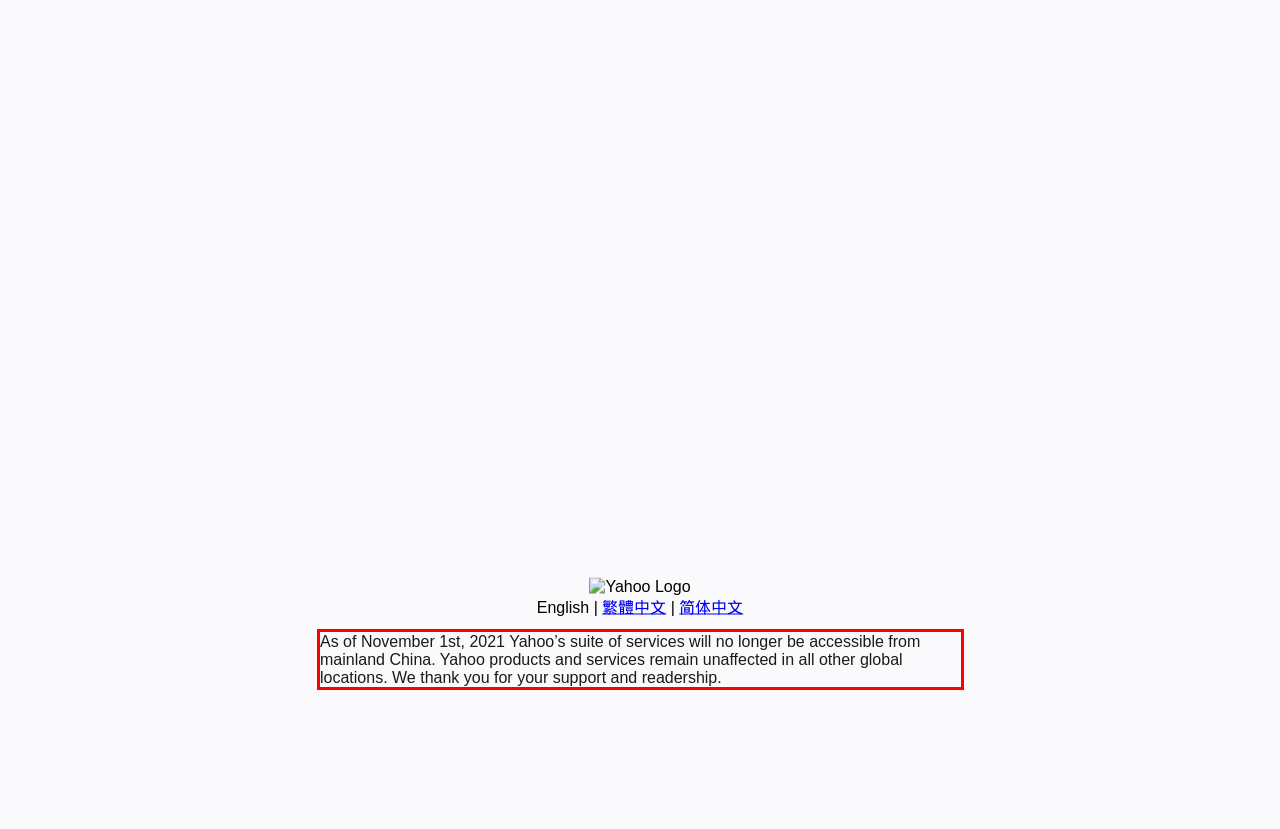Identify and extract the text within the red rectangle in the screenshot of the webpage.

As of November 1st, 2021 Yahoo’s suite of services will no longer be accessible from mainland China. Yahoo products and services remain unaffected in all other global locations. We thank you for your support and readership.